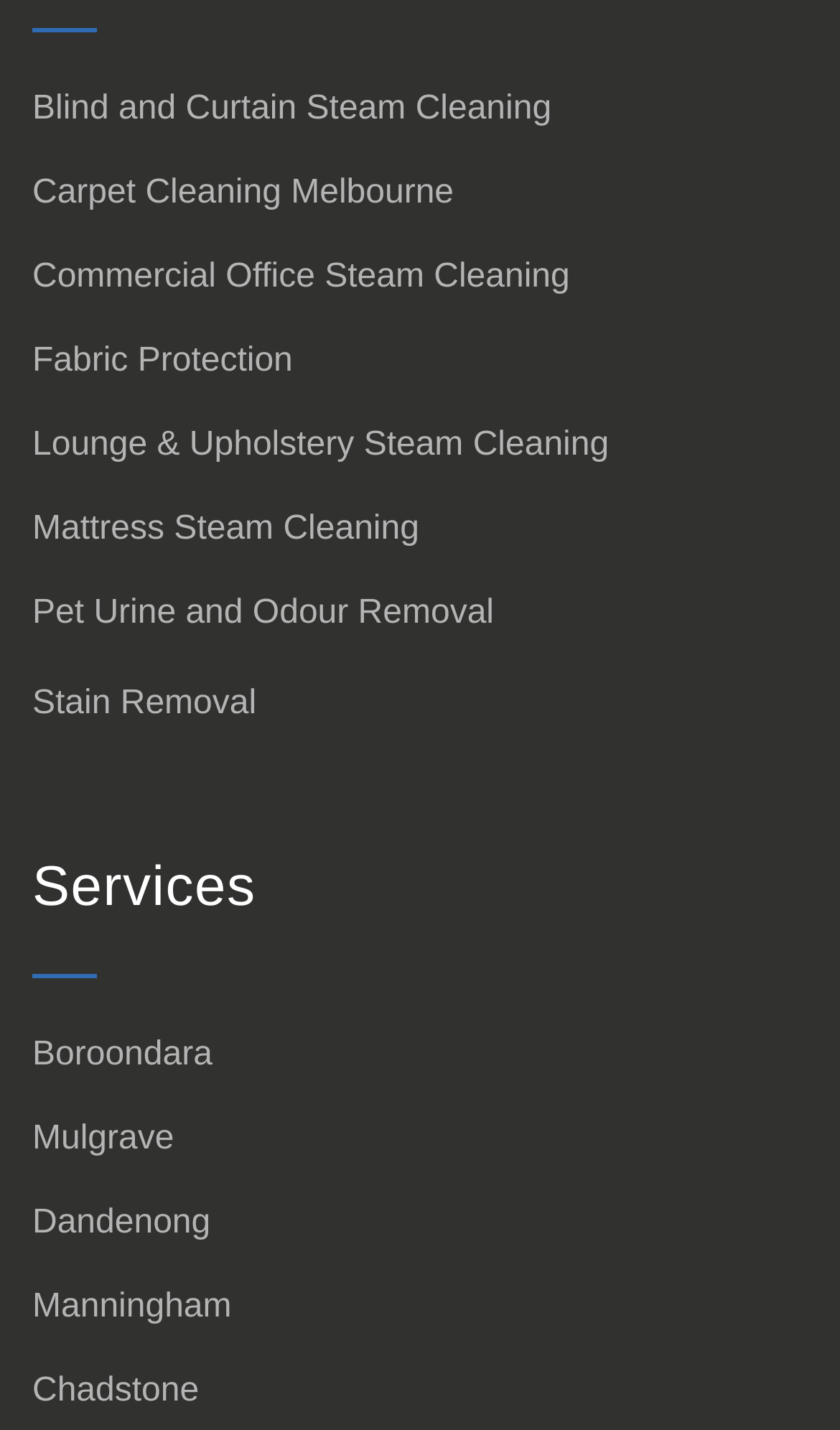How many locations are served by this company?
Please ensure your answer to the question is detailed and covers all necessary aspects.

The webpage lists links to specific locations such as Boroondara, Mulgrave, Dandenong, Manningham, and Chadstone, indicating that the company serves at least 5 locations.